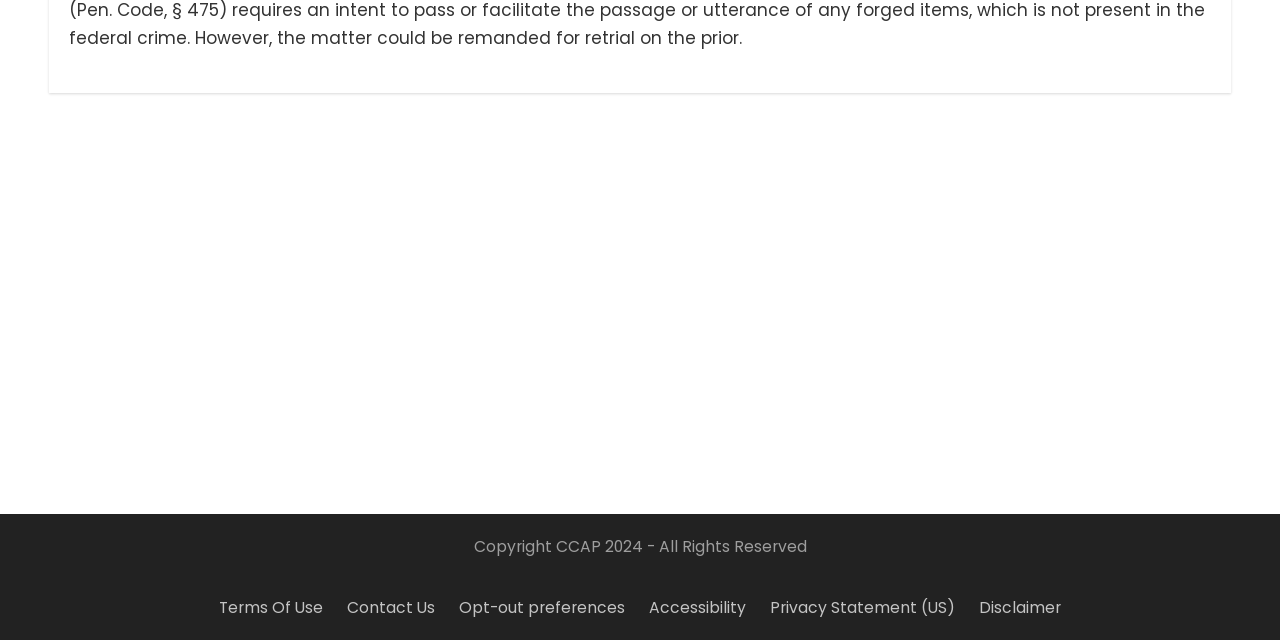Locate the bounding box of the UI element defined by this description: "Privacy Statement (US)". The coordinates should be given as four float numbers between 0 and 1, formatted as [left, top, right, bottom].

[0.602, 0.933, 0.746, 0.965]